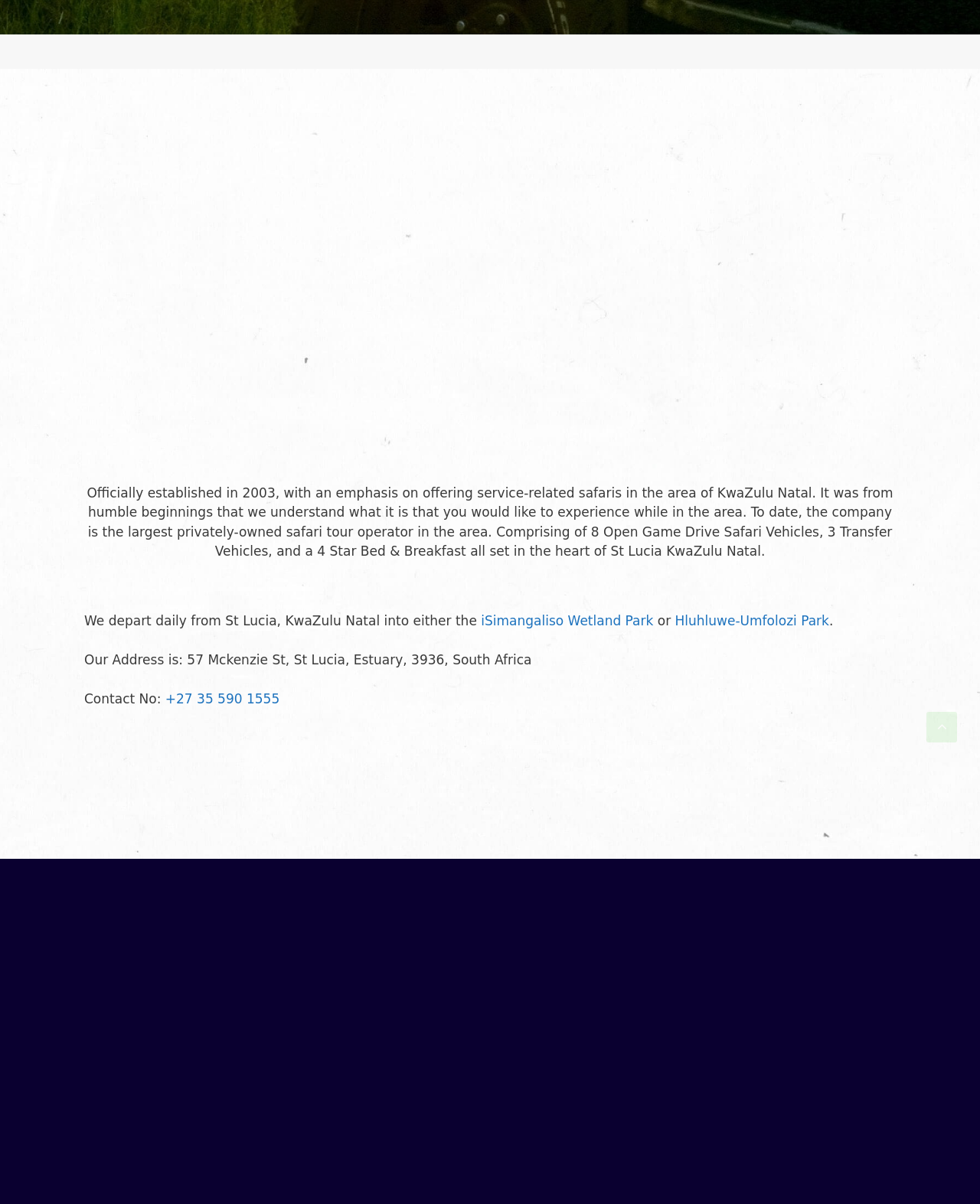Provide the bounding box coordinates for the UI element that is described by this text: "+27 35 590 1555". The coordinates should be in the form of four float numbers between 0 and 1: [left, top, right, bottom].

[0.169, 0.574, 0.285, 0.587]